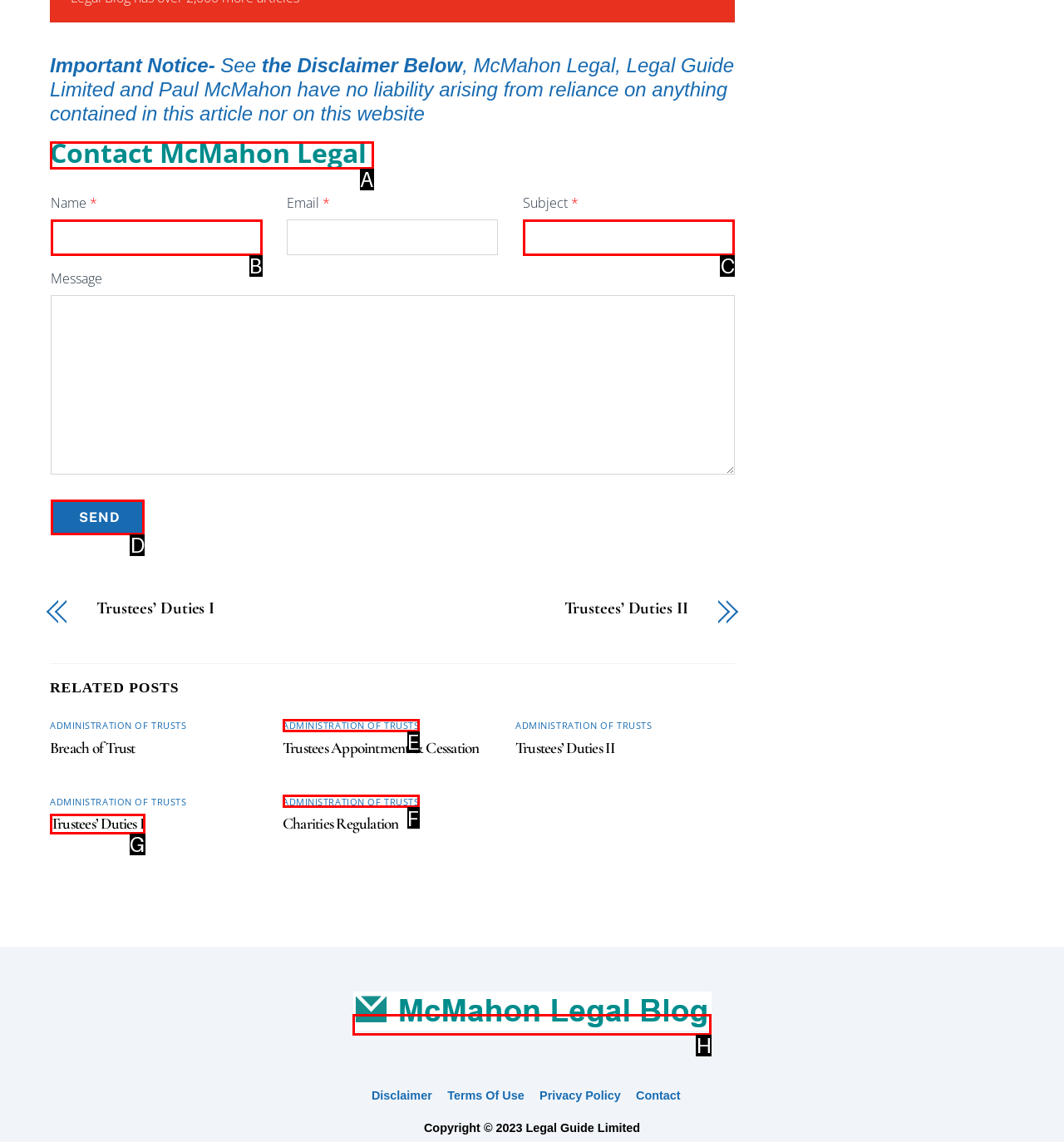Which UI element's letter should be clicked to achieve the task: Subscribe to the blog
Provide the letter of the correct choice directly.

None